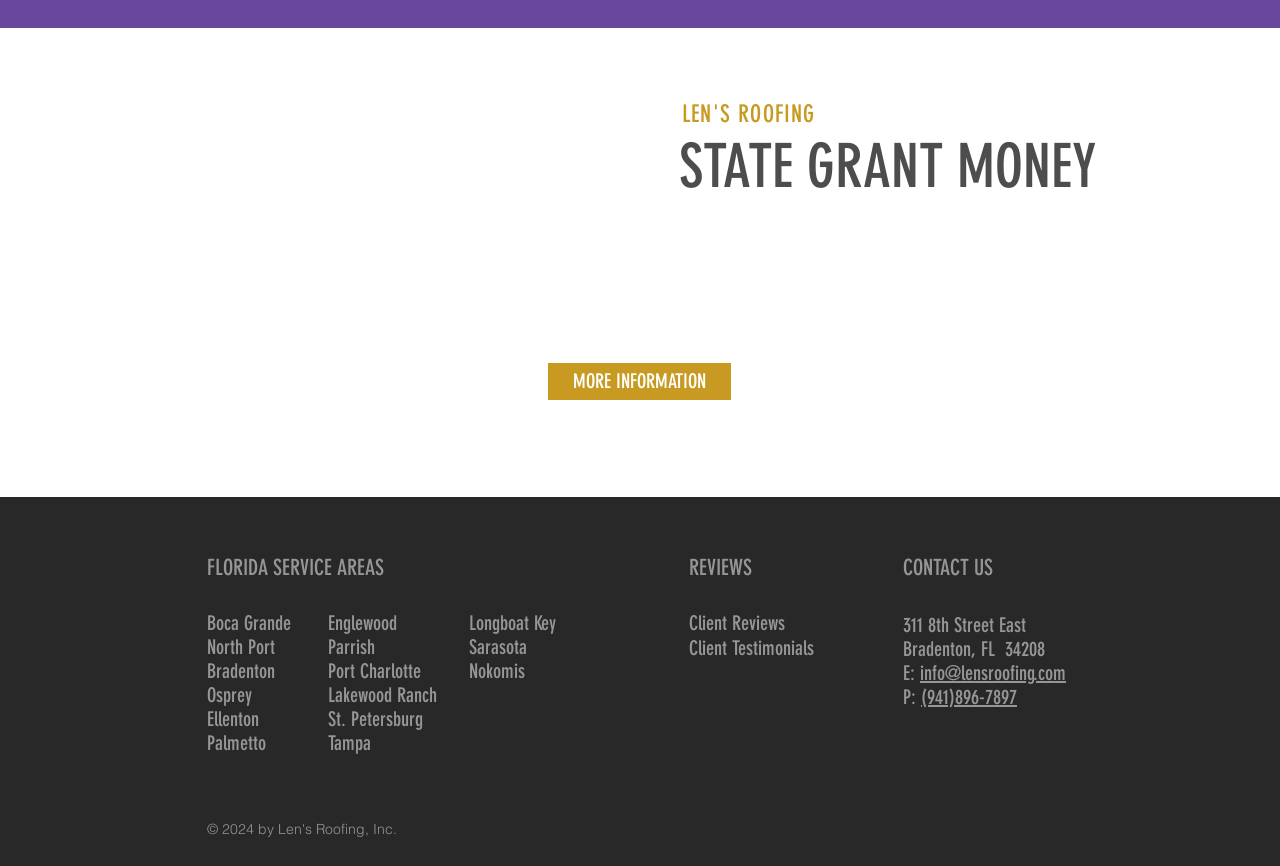What is the purpose of the 'MORE INFORMATION' link?
Use the information from the screenshot to give a comprehensive response to the question.

The purpose of the 'MORE INFORMATION' link is to provide additional information about the state grant money, possibly leading to a page with more details or a contact form to inquire about the grant.